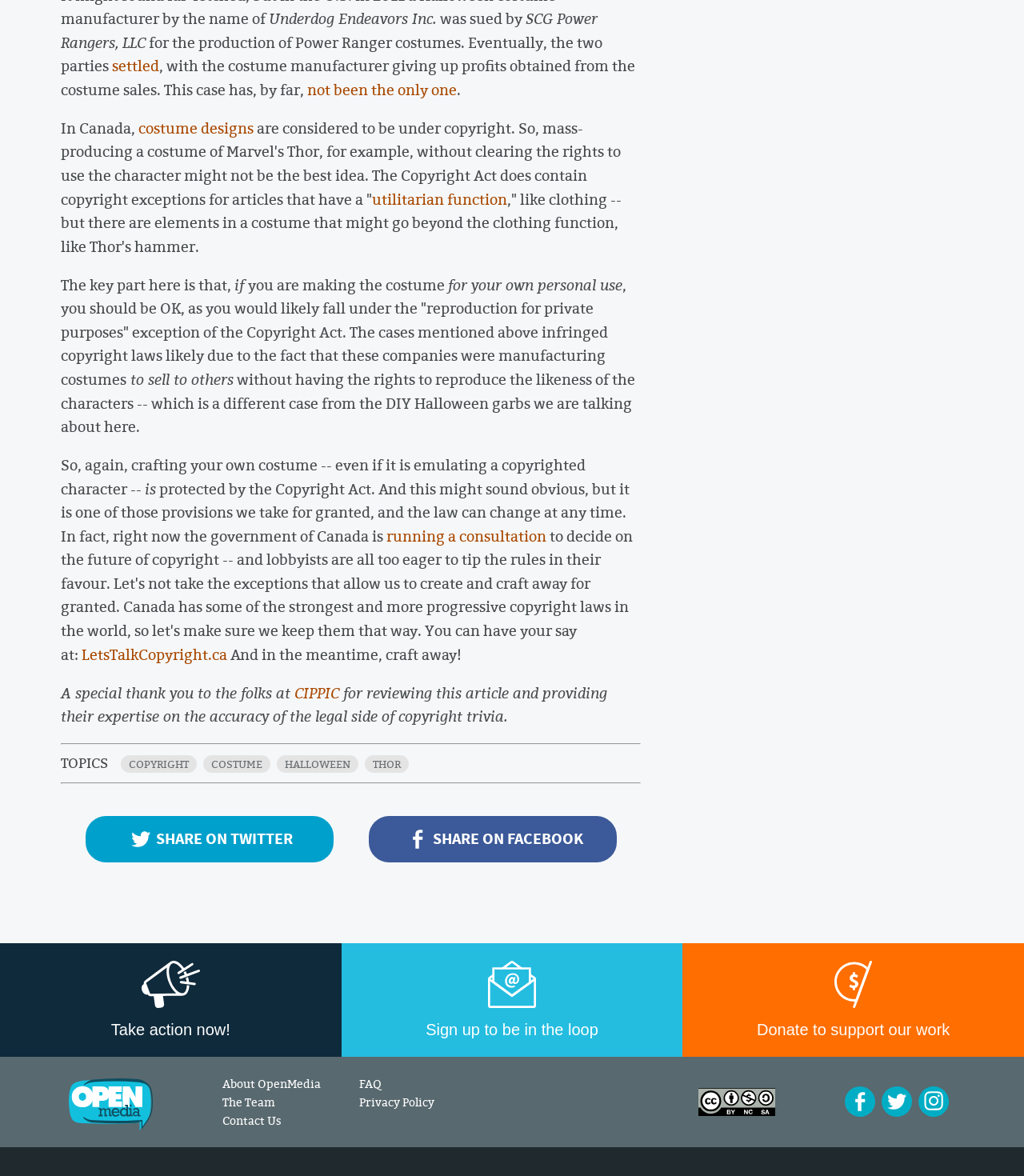Determine the bounding box coordinates in the format (top-left x, top-left y, bottom-right x, bottom-right y). Ensure all values are floating point numbers between 0 and 1. Identify the bounding box of the UI element described by: settled

[0.109, 0.047, 0.155, 0.065]